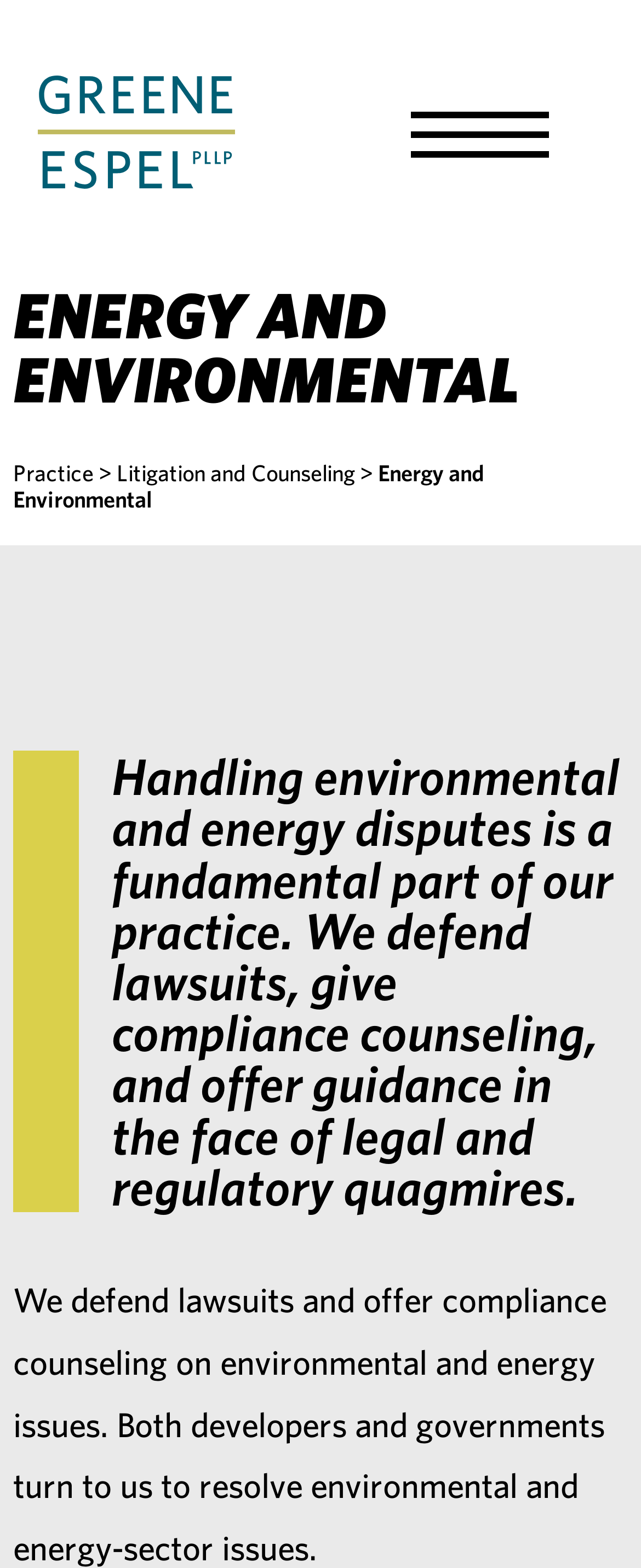What type of services do they offer?
Answer with a single word or phrase, using the screenshot for reference.

Litigation and Counseling